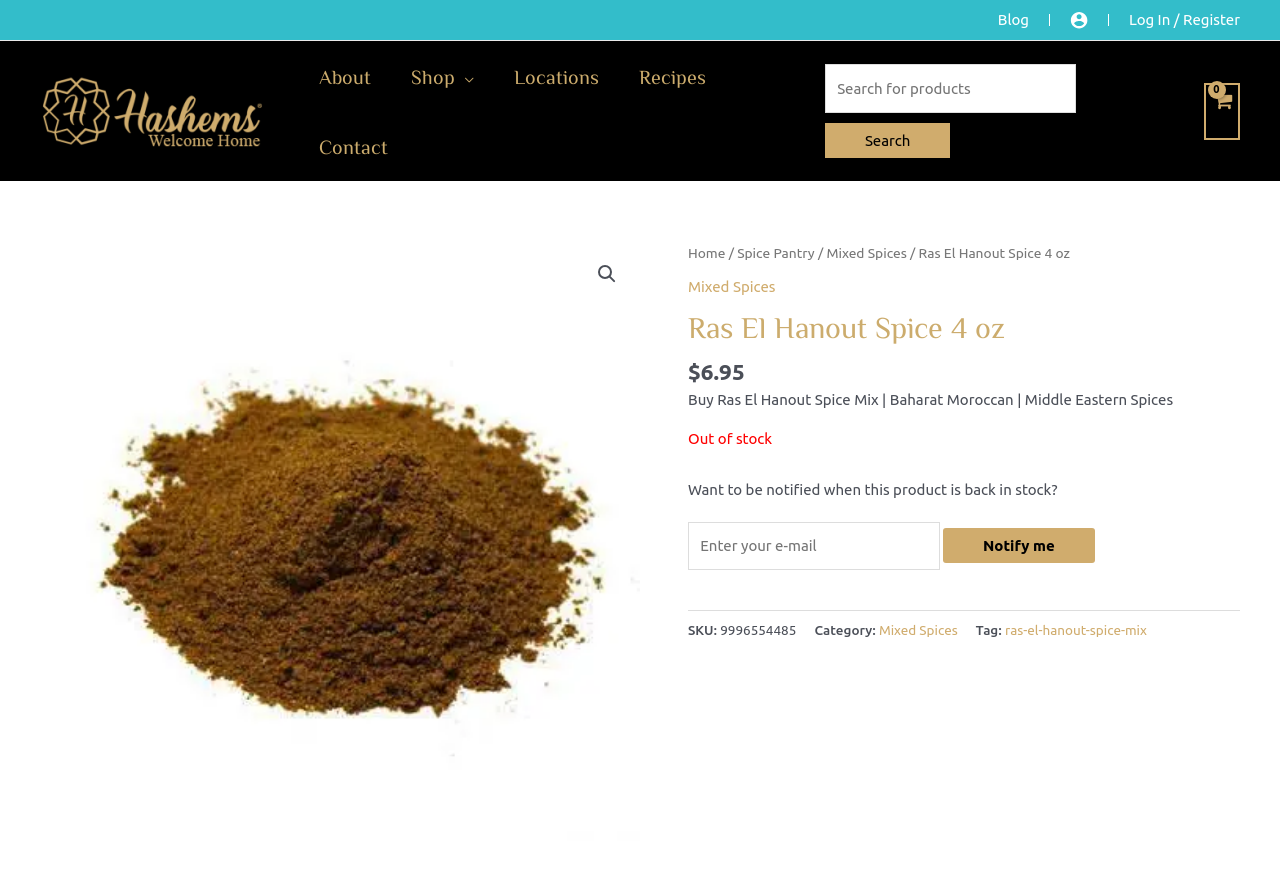Examine the screenshot and answer the question in as much detail as possible: What is the price of the Ras El Hanout Spice?

I found the answer by looking at the section of the webpage that displays the product information. Specifically, I found the price listed as '$6.95' next to the product name.